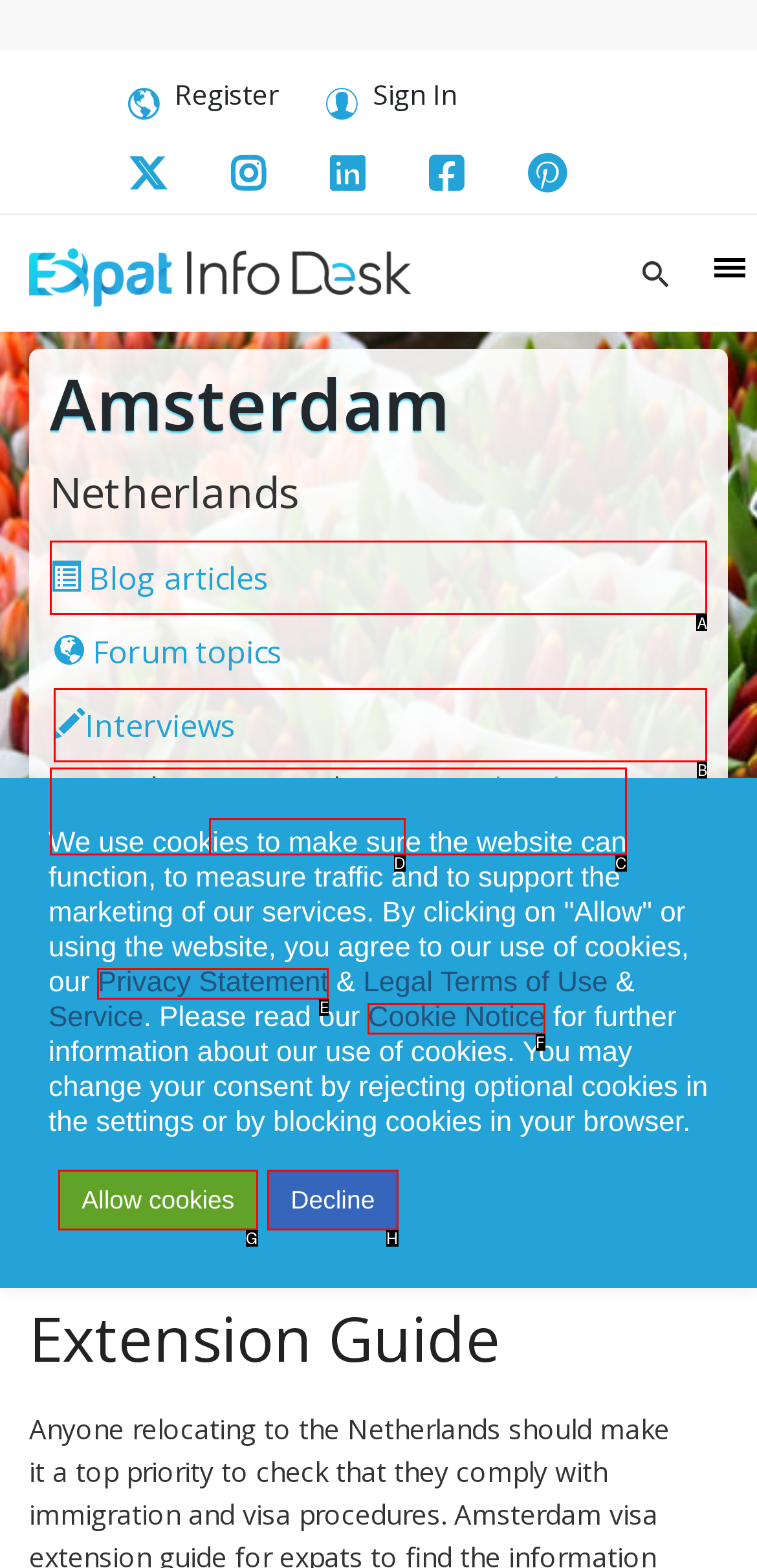Which choice should you pick to execute the task: Read Expat Info Desk blog articles
Respond with the letter associated with the correct option only.

A